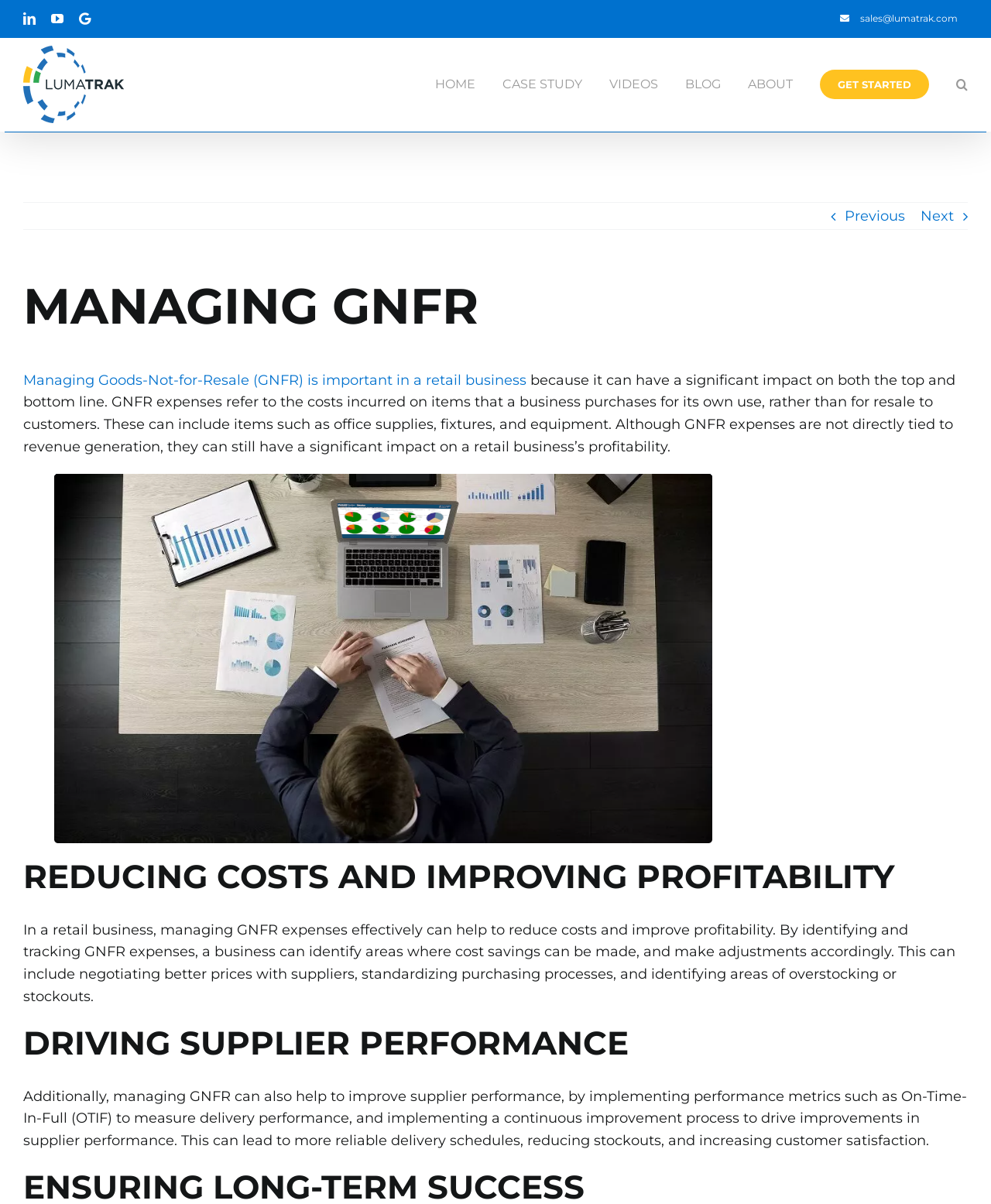Reply to the question with a brief word or phrase: How can managing GNFR improve supplier performance?

By implementing performance metrics